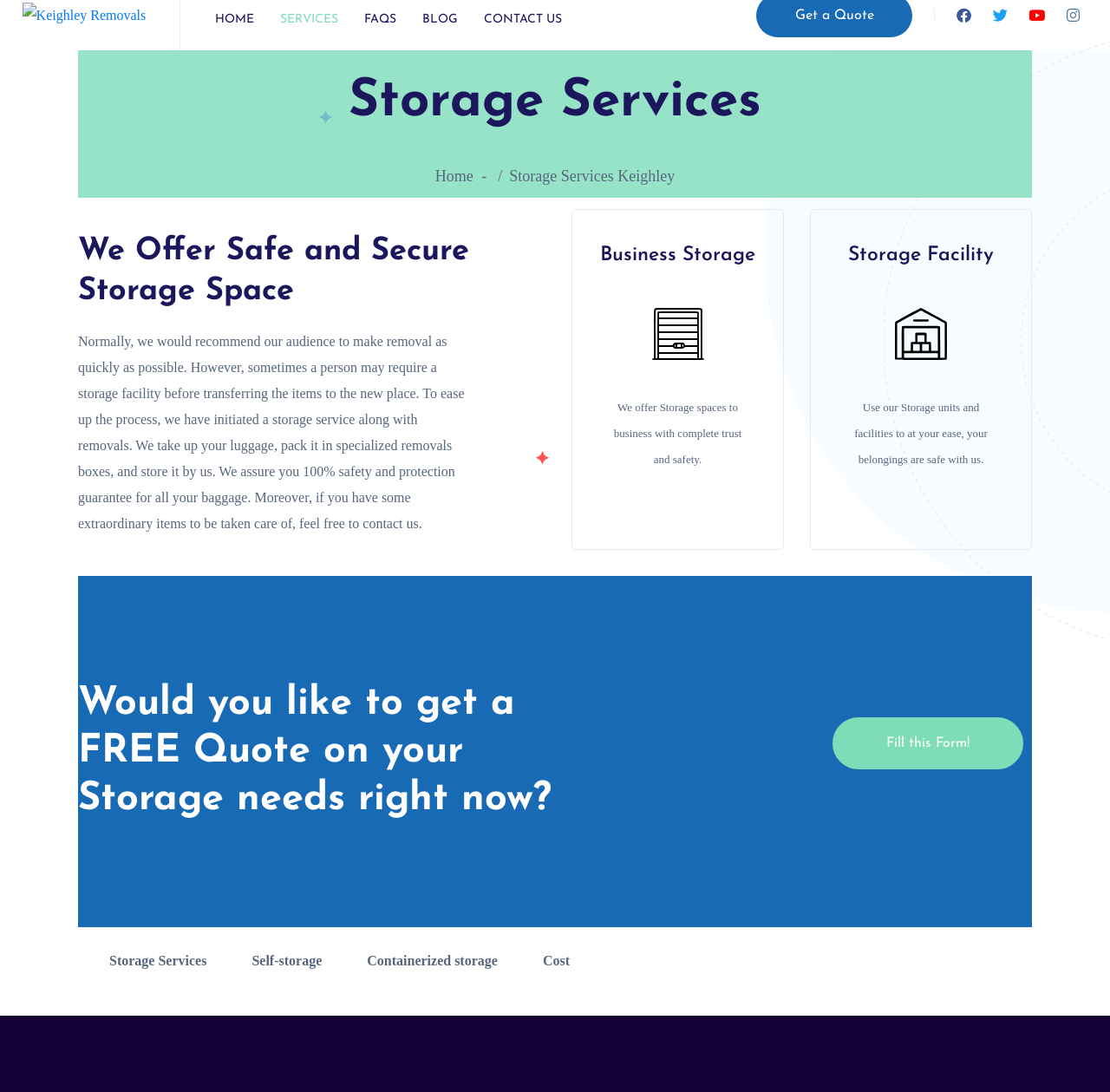Specify the bounding box coordinates of the region I need to click to perform the following instruction: "search for something". The coordinates must be four float numbers in the range of 0 to 1, i.e., [left, top, right, bottom].

None